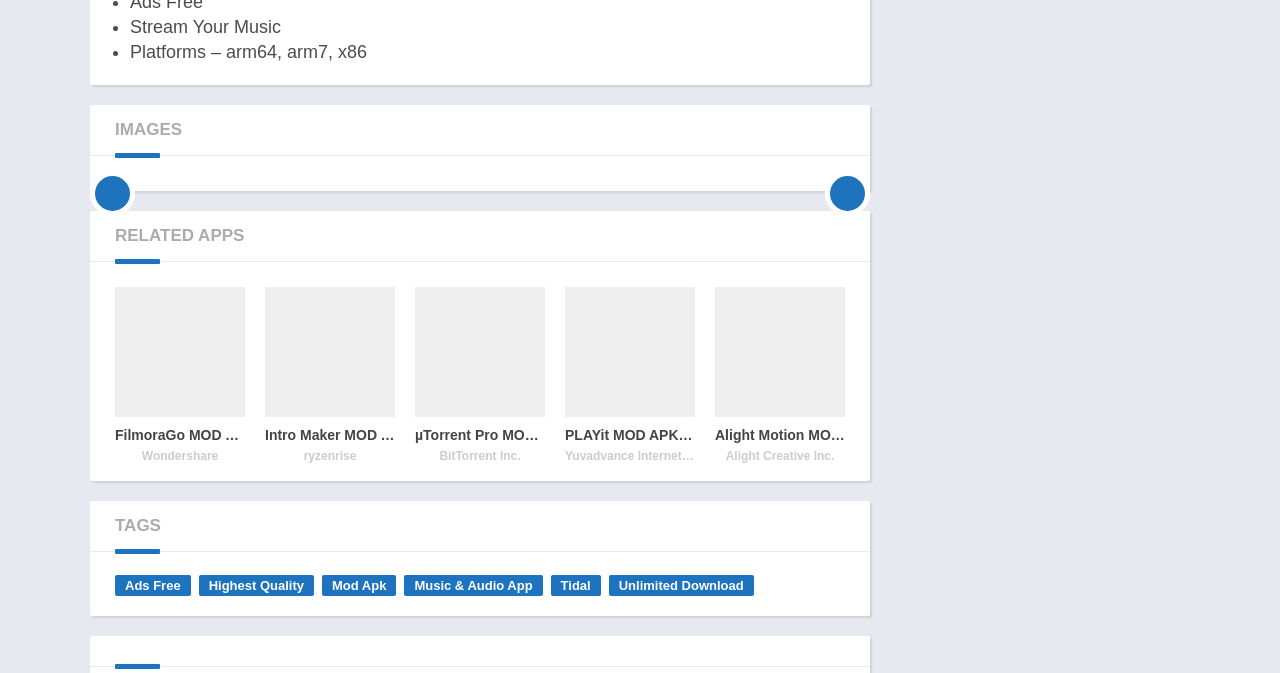Respond to the question below with a single word or phrase: How many related apps are listed?

5